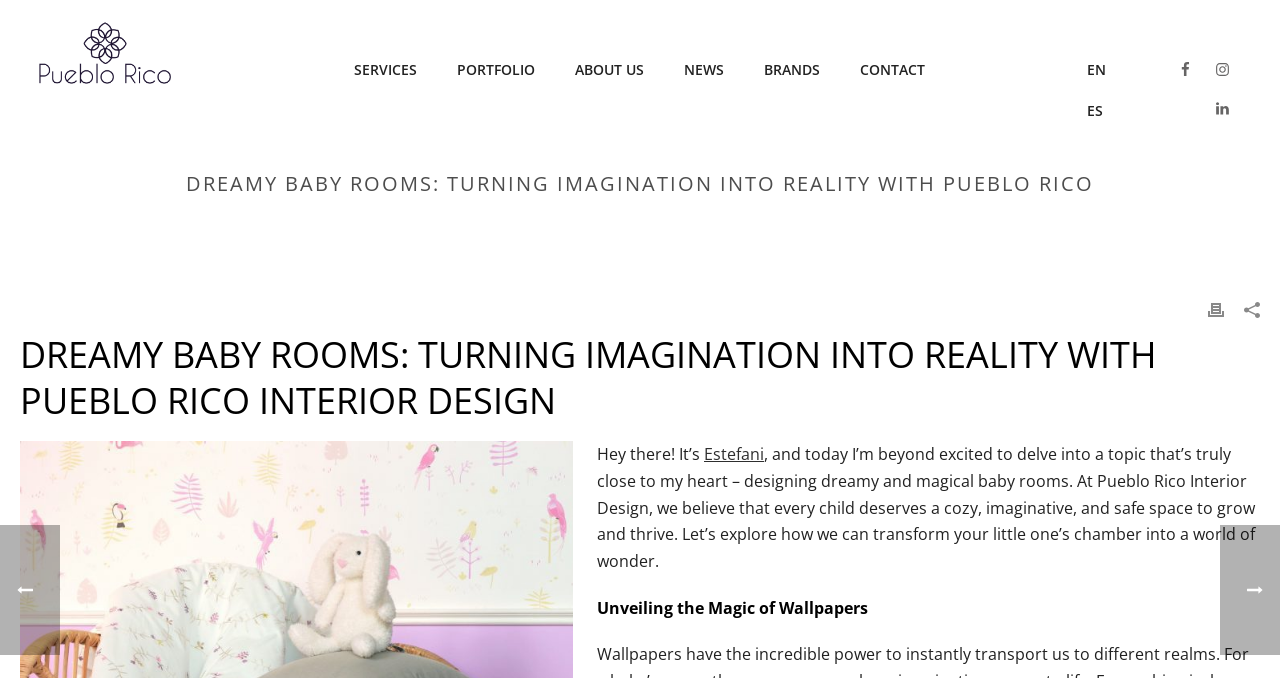Identify the title of the webpage and provide its text content.

DREAMY BABY ROOMS: TURNING IMAGINATION INTO REALITY WITH PUEBLO RICO